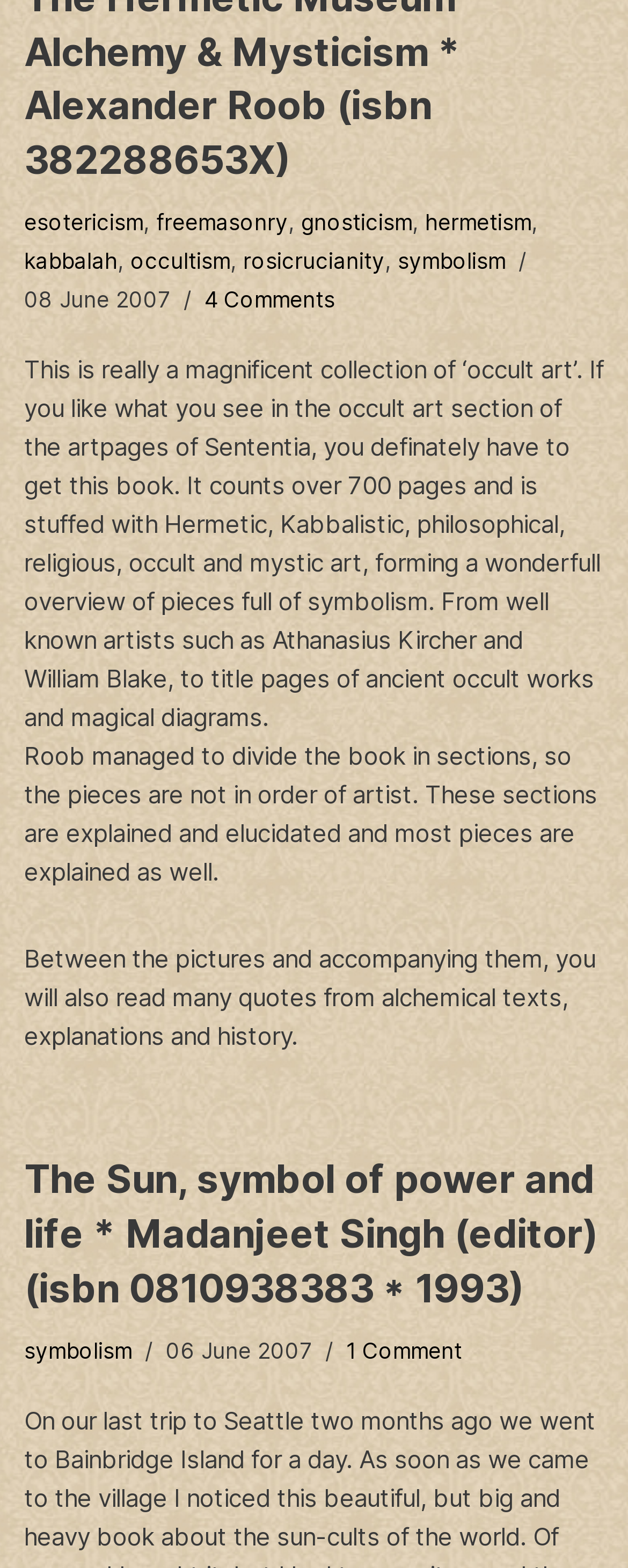What is the ISBN of the book mentioned in the article?
Look at the image and construct a detailed response to the question.

I found the ISBN '0810938383' mentioned in the article, which is part of the heading 'The Sun, symbol of power and life * Madanjeet Singh (editor) (isbn 0810938383 * 1993)'.